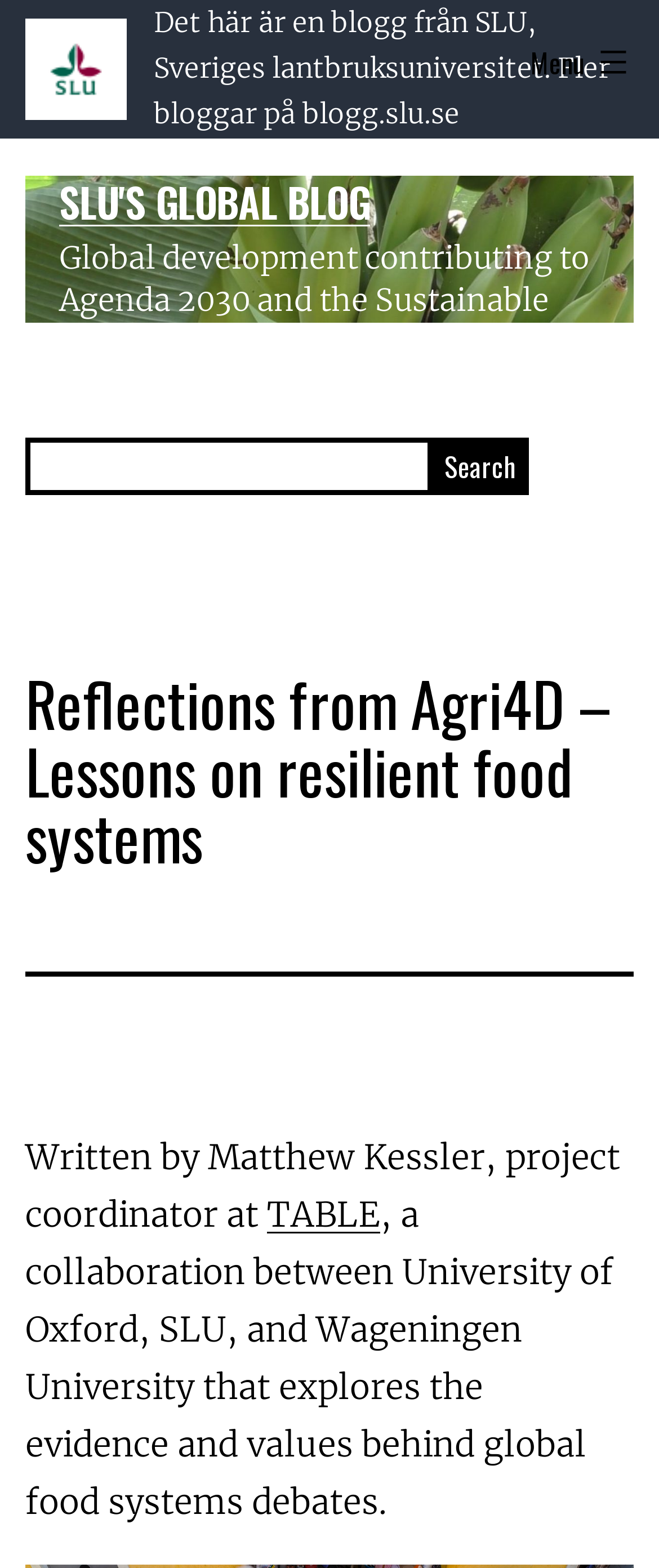How many universities are collaborating on the project?
Using the image as a reference, deliver a detailed and thorough answer to the question.

The project is a collaboration between three universities, namely University of Oxford, SLU, and Wageningen University, as mentioned in the text 'a collaboration between University of Oxford, SLU, and Wageningen University that explores the evidence and values behind global food systems debates'.